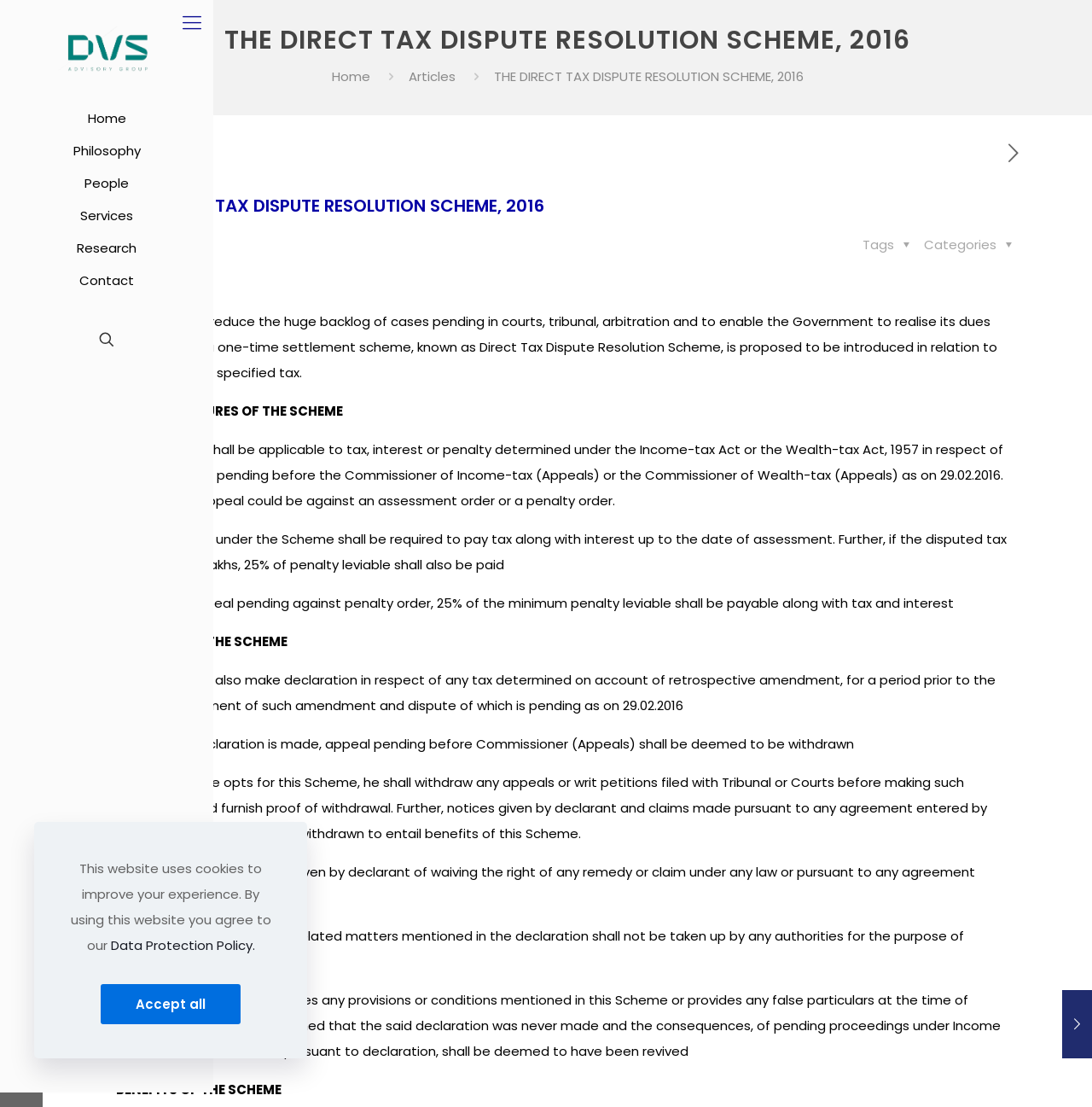Provide the bounding box coordinates of the area you need to click to execute the following instruction: "Click the 'previous post' link".

[0.098, 0.127, 0.125, 0.153]